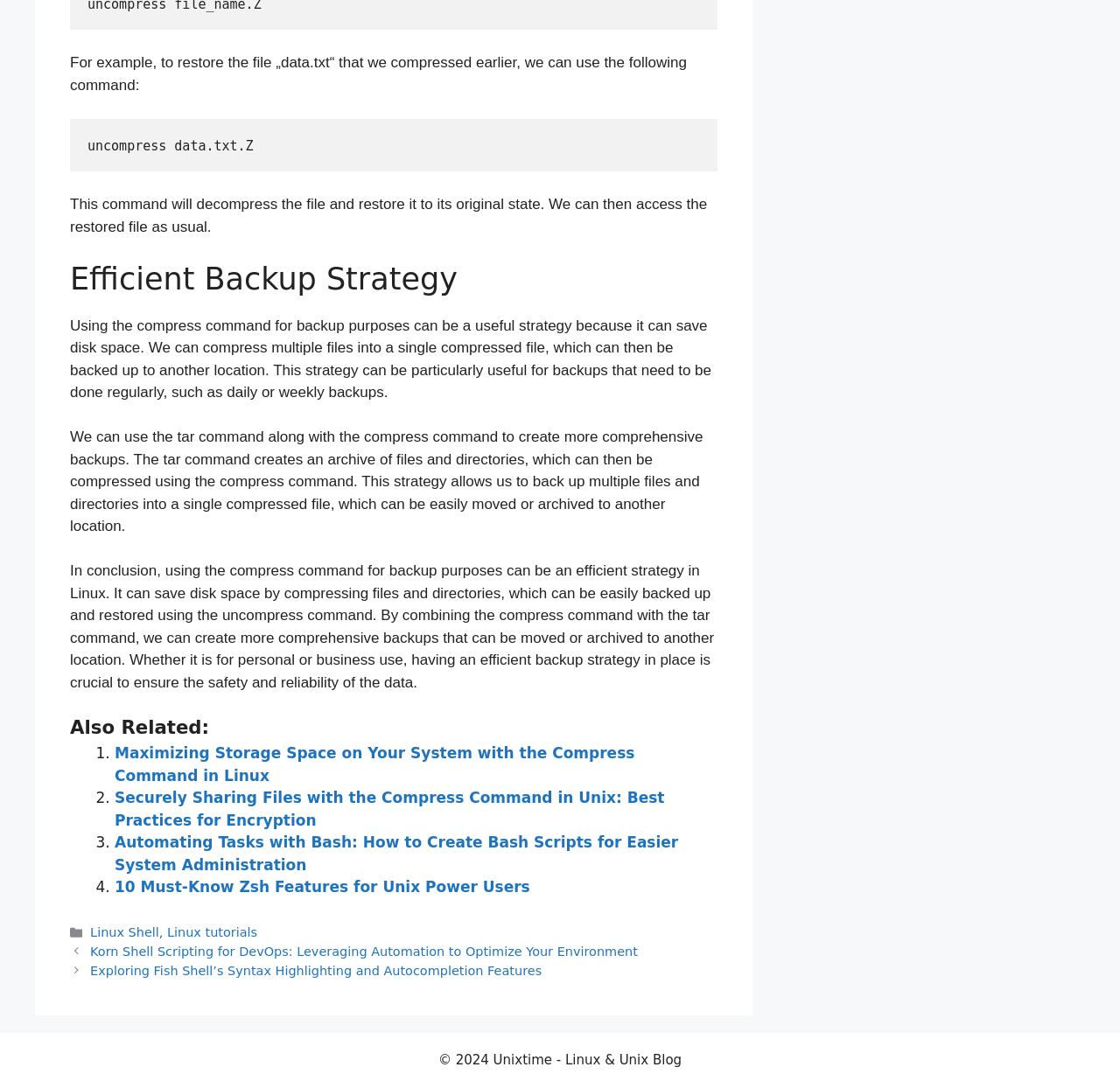Specify the bounding box coordinates of the area to click in order to execute this command: 'Click on 'Securely Sharing Files with the Compress Command in Unix: Best Practices for Encryption''. The coordinates should consist of four float numbers ranging from 0 to 1, and should be formatted as [left, top, right, bottom].

[0.102, 0.725, 0.593, 0.762]